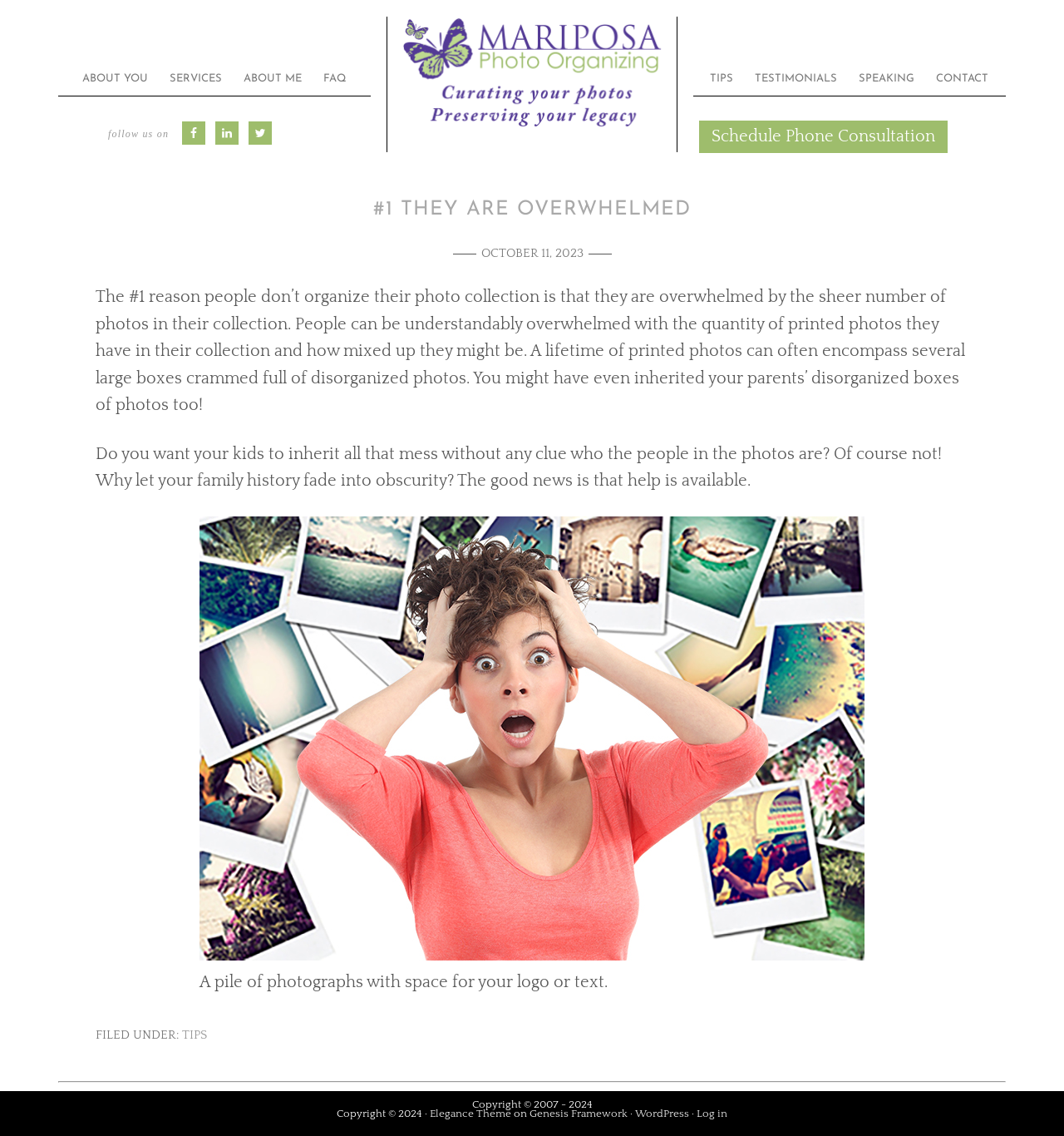Please specify the bounding box coordinates of the clickable section necessary to execute the following command: "Read the article about being overwhelmed by photo collections".

[0.09, 0.167, 0.91, 0.921]